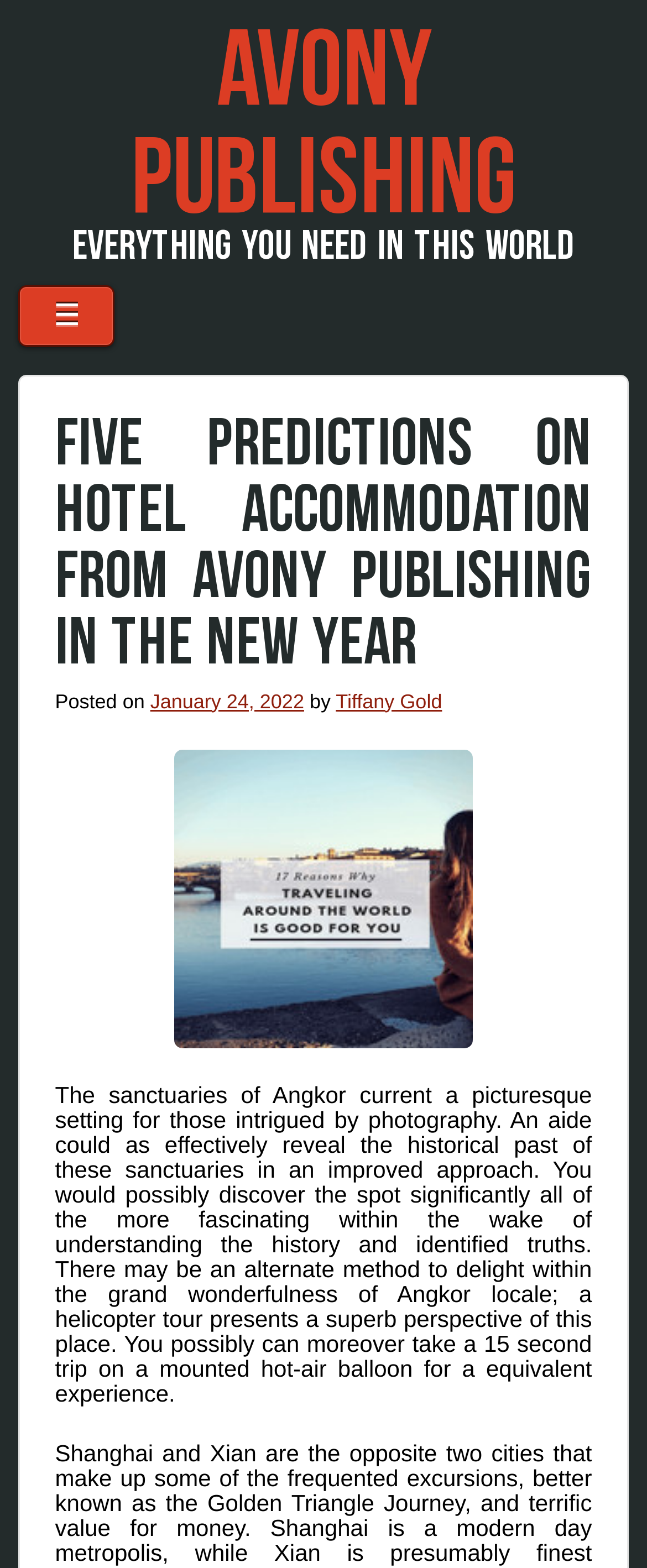Predict the bounding box of the UI element that fits this description: "parent_node: Digital Demystified".

None